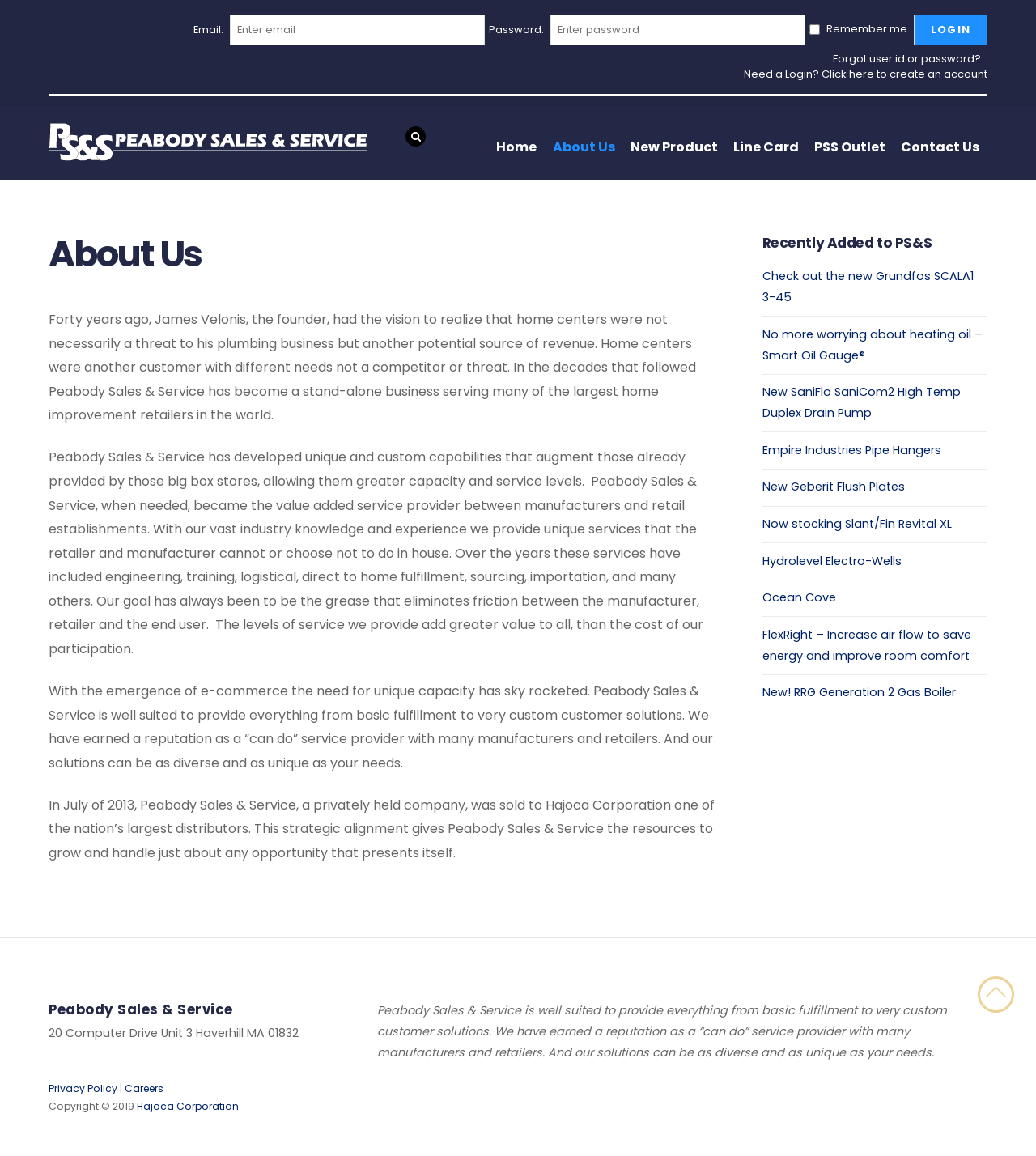What is the name of the corporation that acquired Peabody Sales & Service?
Analyze the screenshot and provide a detailed answer to the question.

Peabody Sales & Service was sold to Hajoca Corporation, one of the nation's largest distributors, in July 2013, as stated in the fourth paragraph of the 'About Us' section.